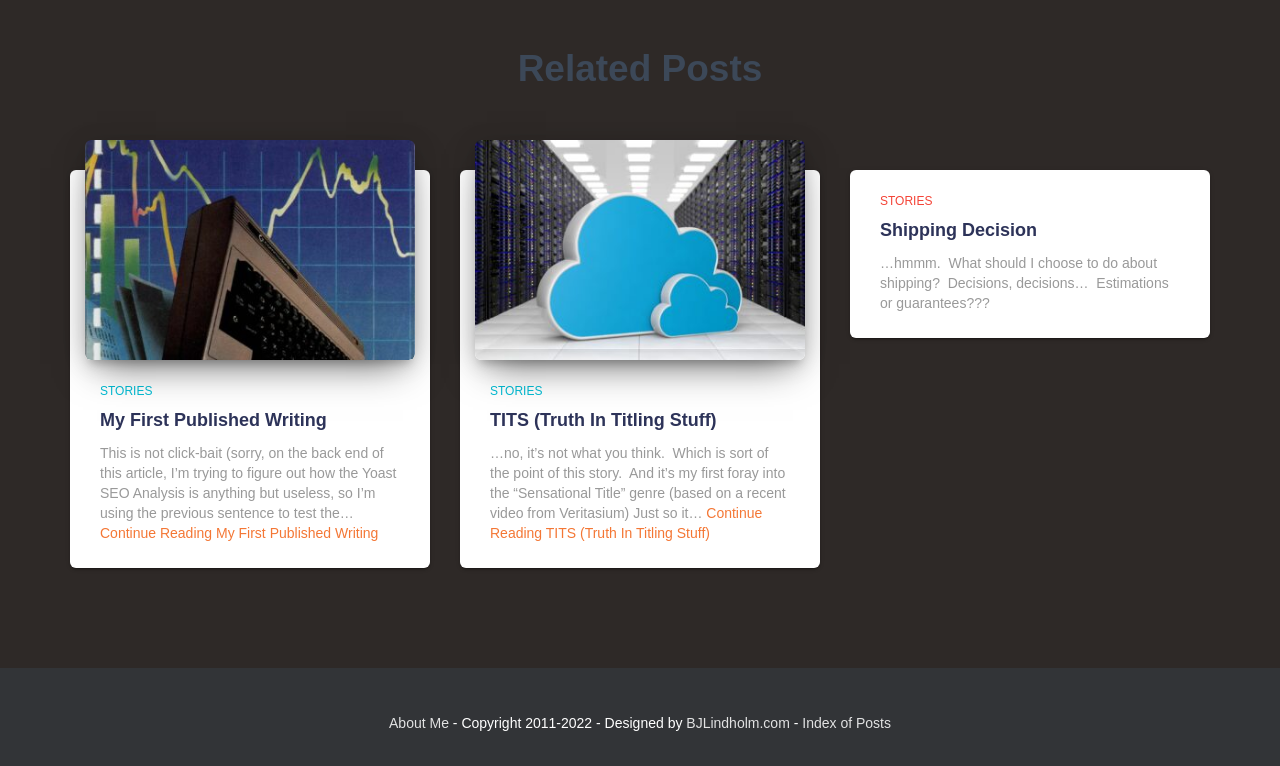Find the bounding box coordinates of the element to click in order to complete this instruction: "View Shipping Decision". The bounding box coordinates must be four float numbers between 0 and 1, denoted as [left, top, right, bottom].

[0.688, 0.287, 0.81, 0.313]